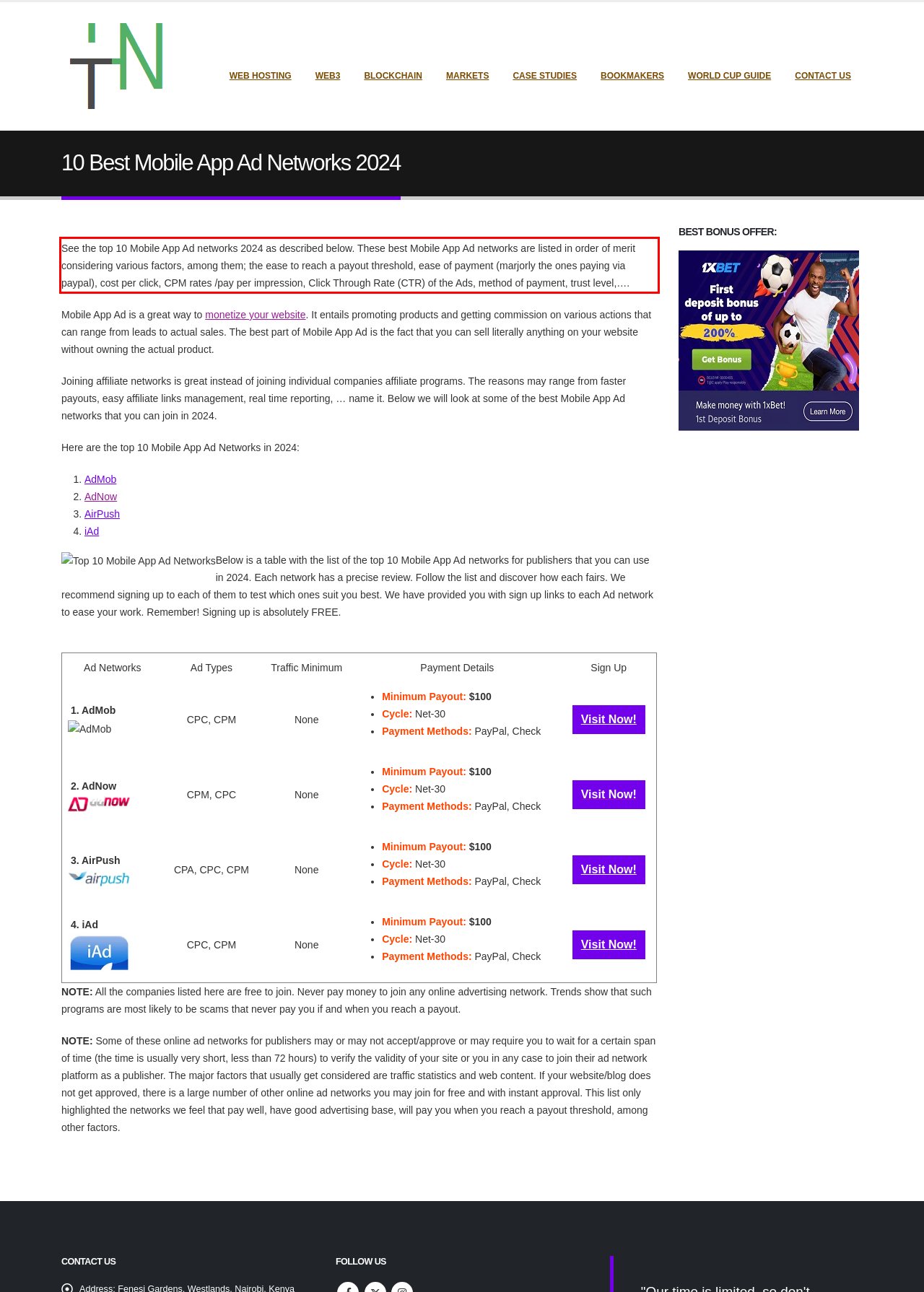You are provided with a screenshot of a webpage containing a red bounding box. Please extract the text enclosed by this red bounding box.

See the top 10 Mobile App Ad networks 2024 as described below. These best Mobile App Ad networks are listed in order of merit considering various factors, among them; the ease to reach a payout threshold, ease of payment (marjorly the ones paying via paypal), cost per click, CPM rates /pay per impression, Click Through Rate (CTR) of the Ads, method of payment, trust level,….